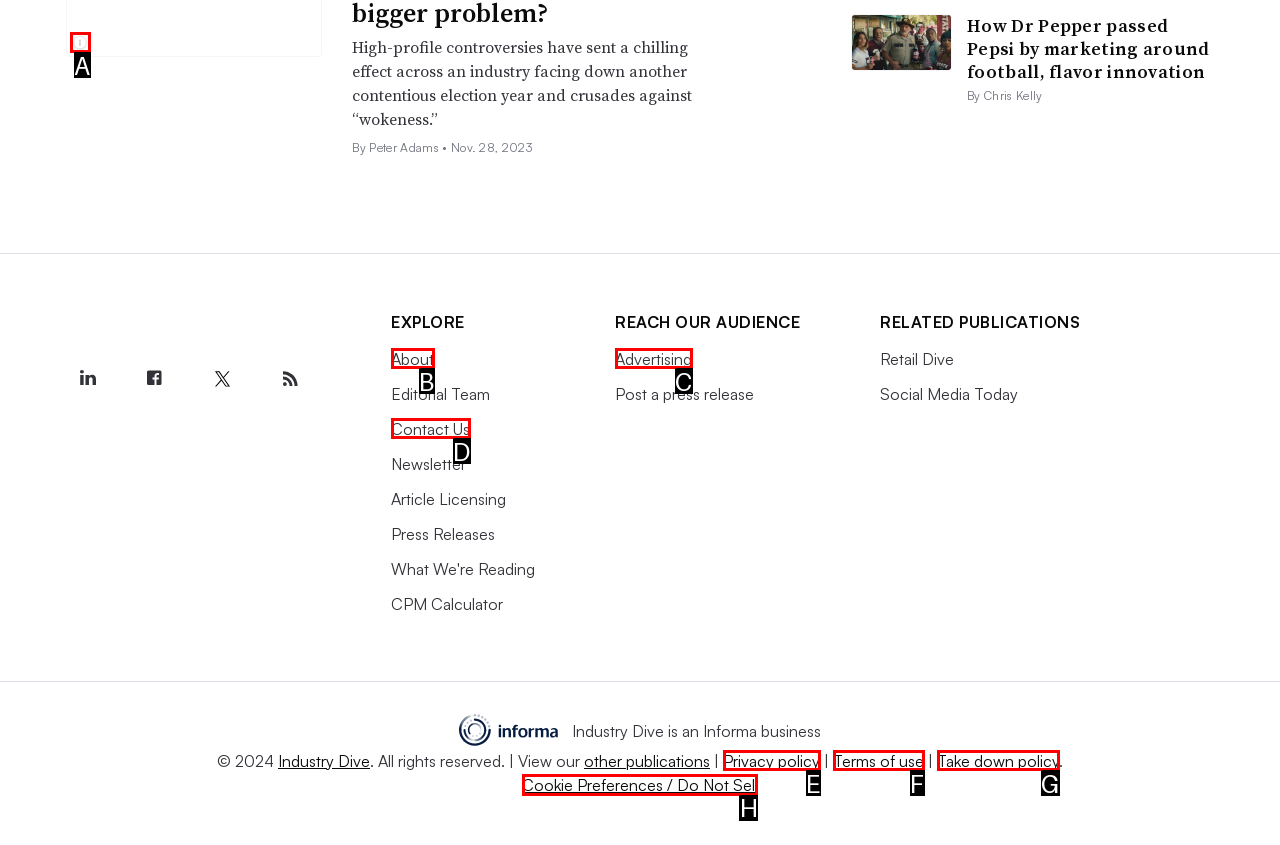For the task: Click the 'Etiquetar' button again, specify the letter of the option that should be clicked. Answer with the letter only.

None